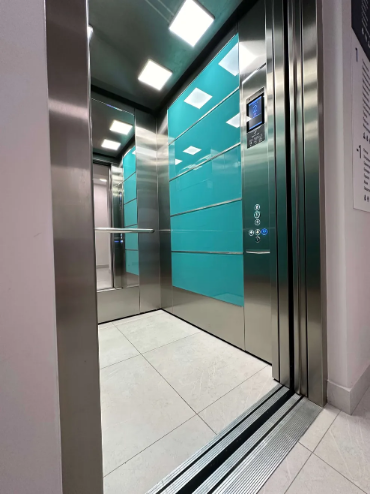Create an extensive caption that includes all significant details of the image.

The image showcases the interior of a modern elevator designed for a private medical clinic. The cab features sleek, metallic walls that are complemented by vibrant turquoise panels, creating a fresh and inviting atmosphere. Bright, rectangular lights are embedded in the ceiling, providing ample illumination. The elevator is equipped with a user-friendly control panel, prominently displayed on the wall adjacent to the door. The controls feature clear, easy-to-read buttons for various floors, including an emergency button. The flooring is smooth and stylish, contributing to the overall clean and contemporary aesthetic of the space. The open door provides a glimpse into the well-lit interior, indicating accessibility for patients and visitors.